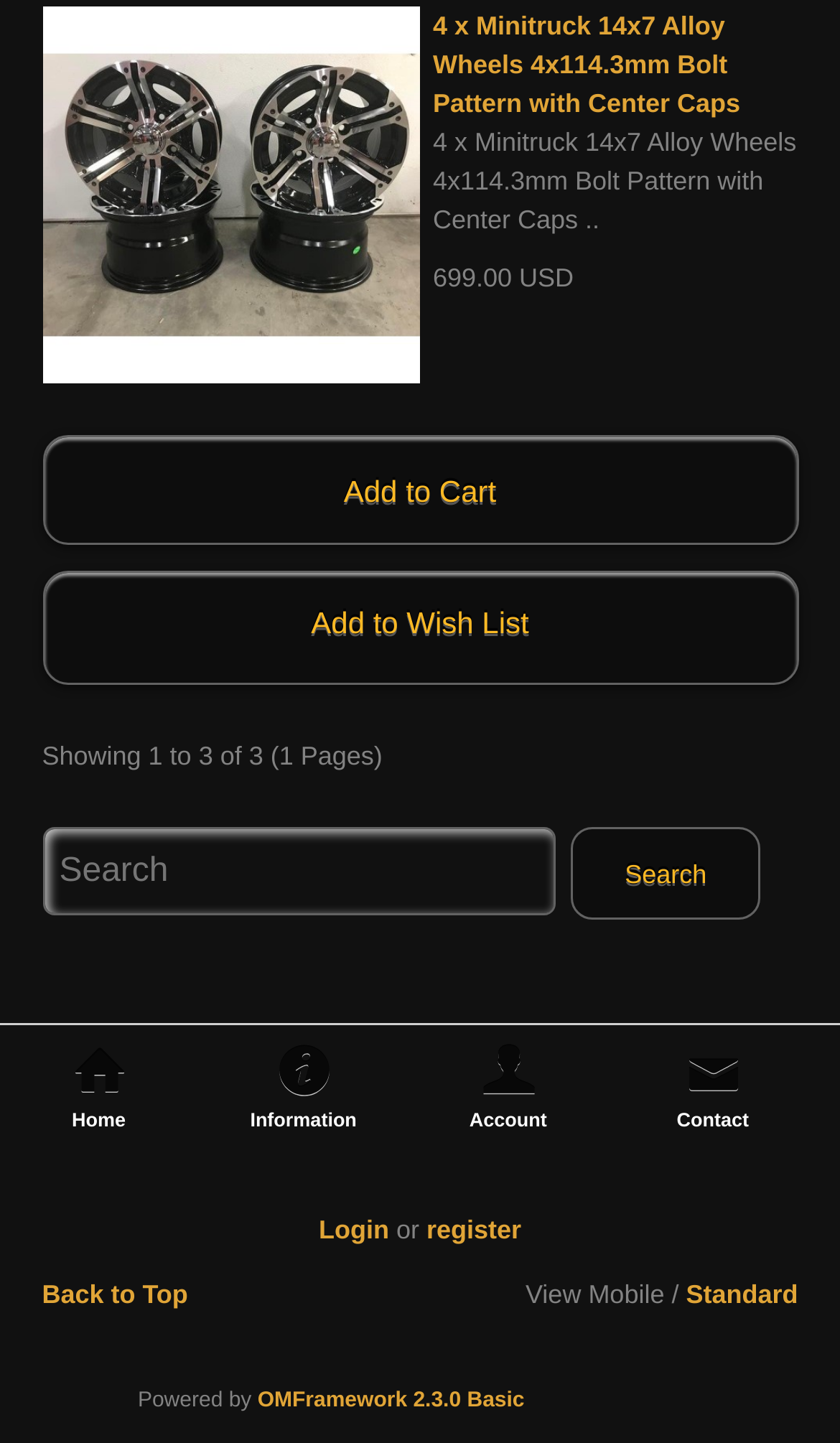Determine the bounding box coordinates of the area to click in order to meet this instruction: "Go to Home page".

[0.003, 0.711, 0.233, 0.803]